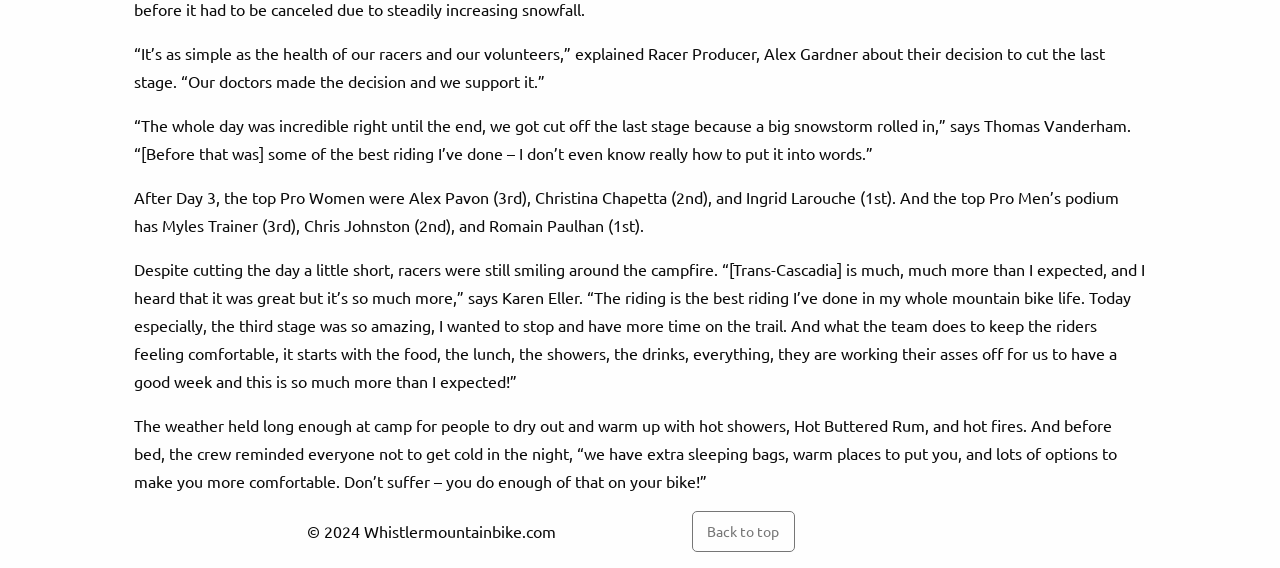What are the names of the top Pro Women after Day 3?
Give a single word or phrase as your answer by examining the image.

Alex Pavon, Christina Chapetta, Ingrid Larouche